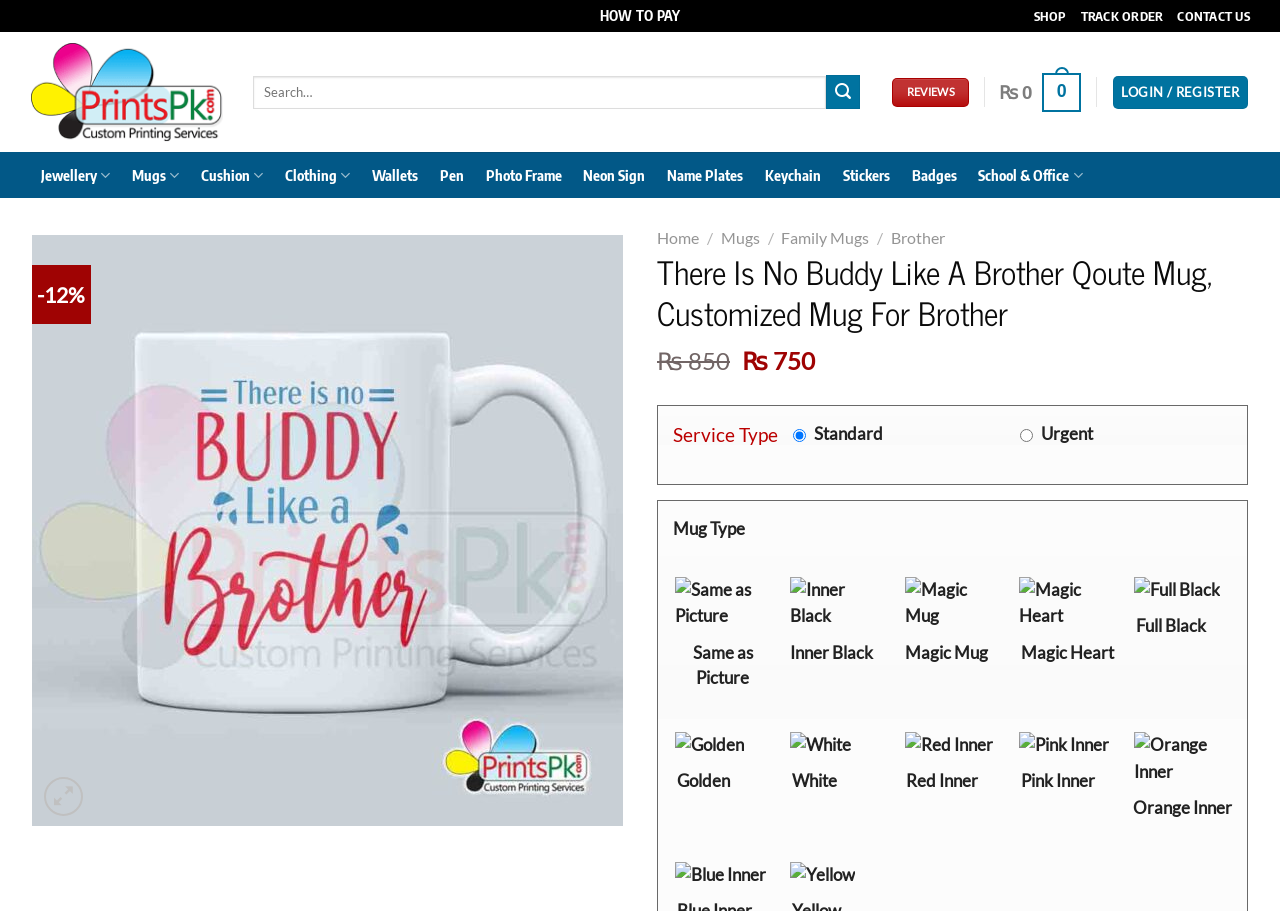What is the current price of the mug?
Refer to the screenshot and answer in one word or phrase.

₨750